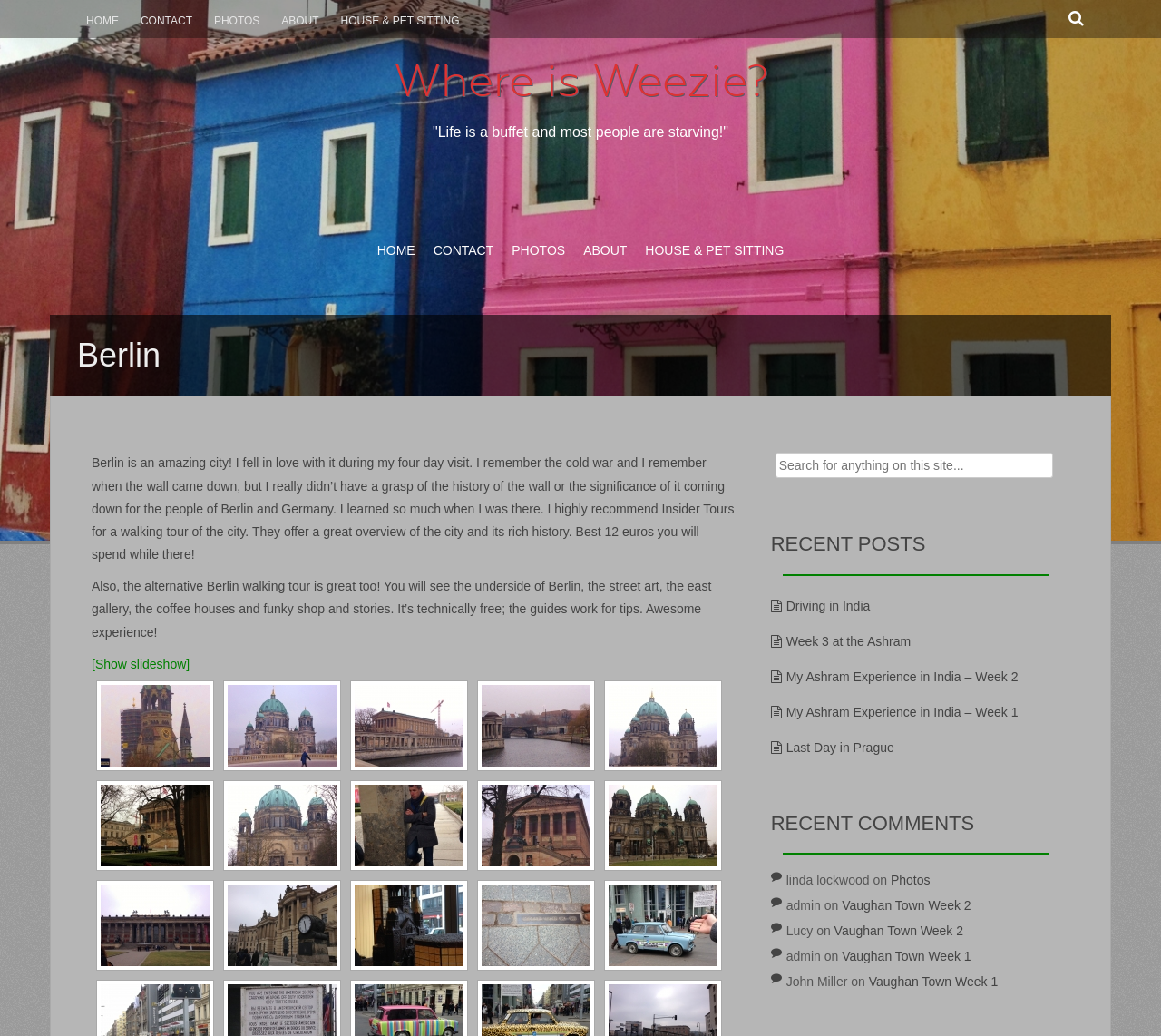Could you specify the bounding box coordinates for the clickable section to complete the following instruction: "Search for something"?

[0.648, 0.428, 0.905, 0.475]